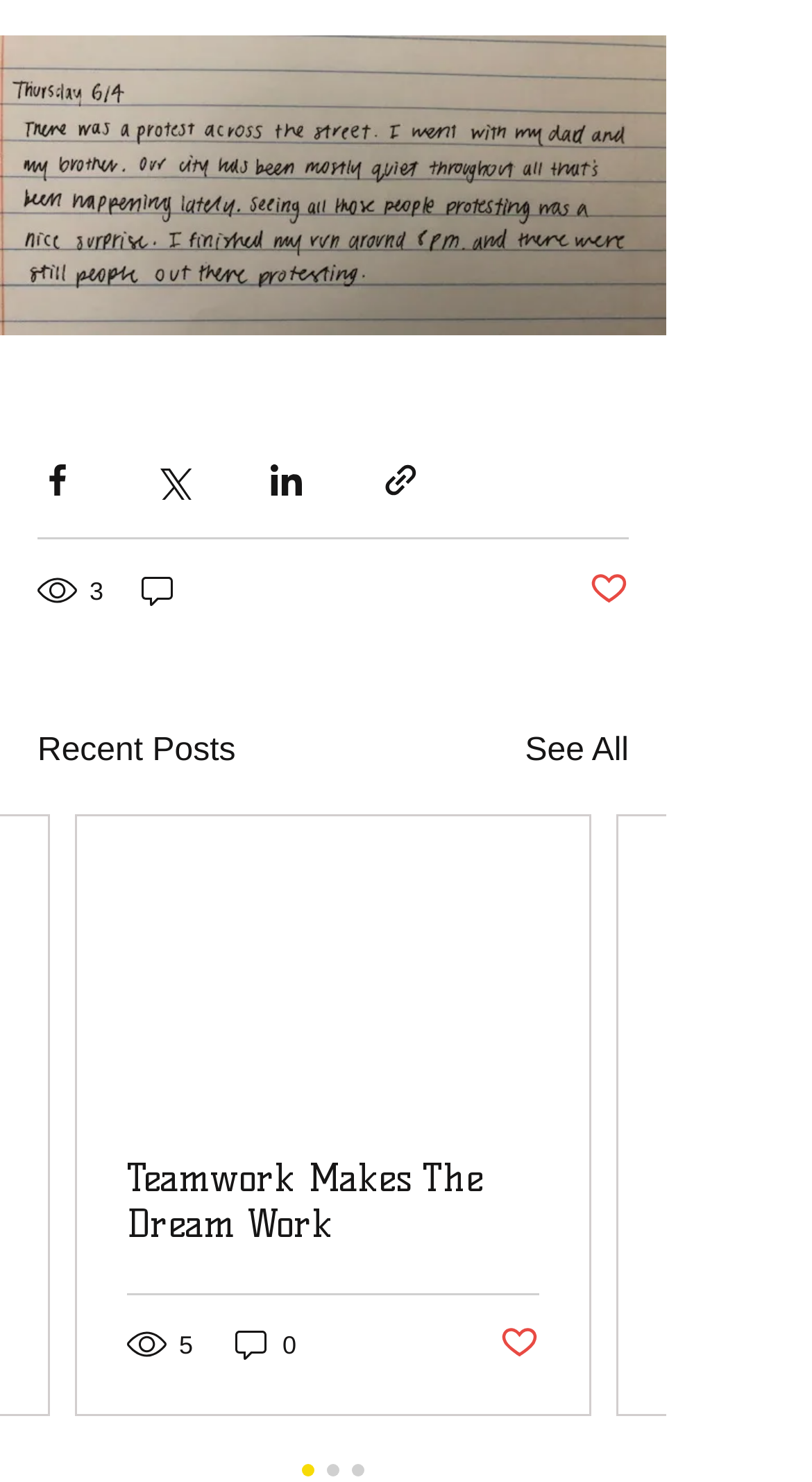Using the provided description 4, find the bounding box coordinates for the UI element. Provide the coordinates in (top-left x, top-left y, bottom-right x, bottom-right y) format, ensuring all values are between 0 and 1.

[0.823, 0.894, 0.909, 0.92]